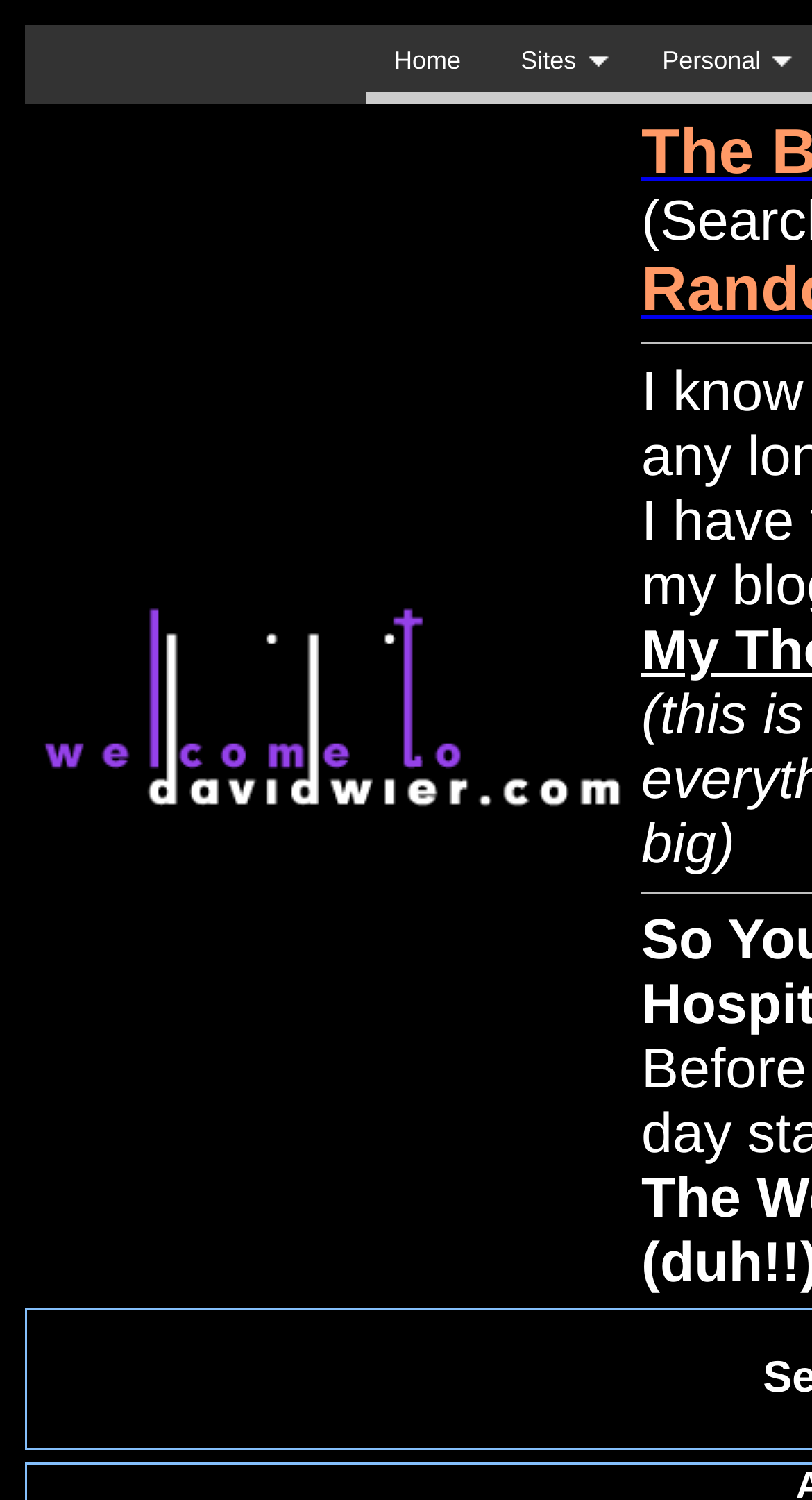Determine the bounding box coordinates for the UI element described. Format the coordinates as (top-left x, top-left y, bottom-right x, bottom-right y) and ensure all values are between 0 and 1. Element description: Home

[0.473, 0.017, 0.629, 0.069]